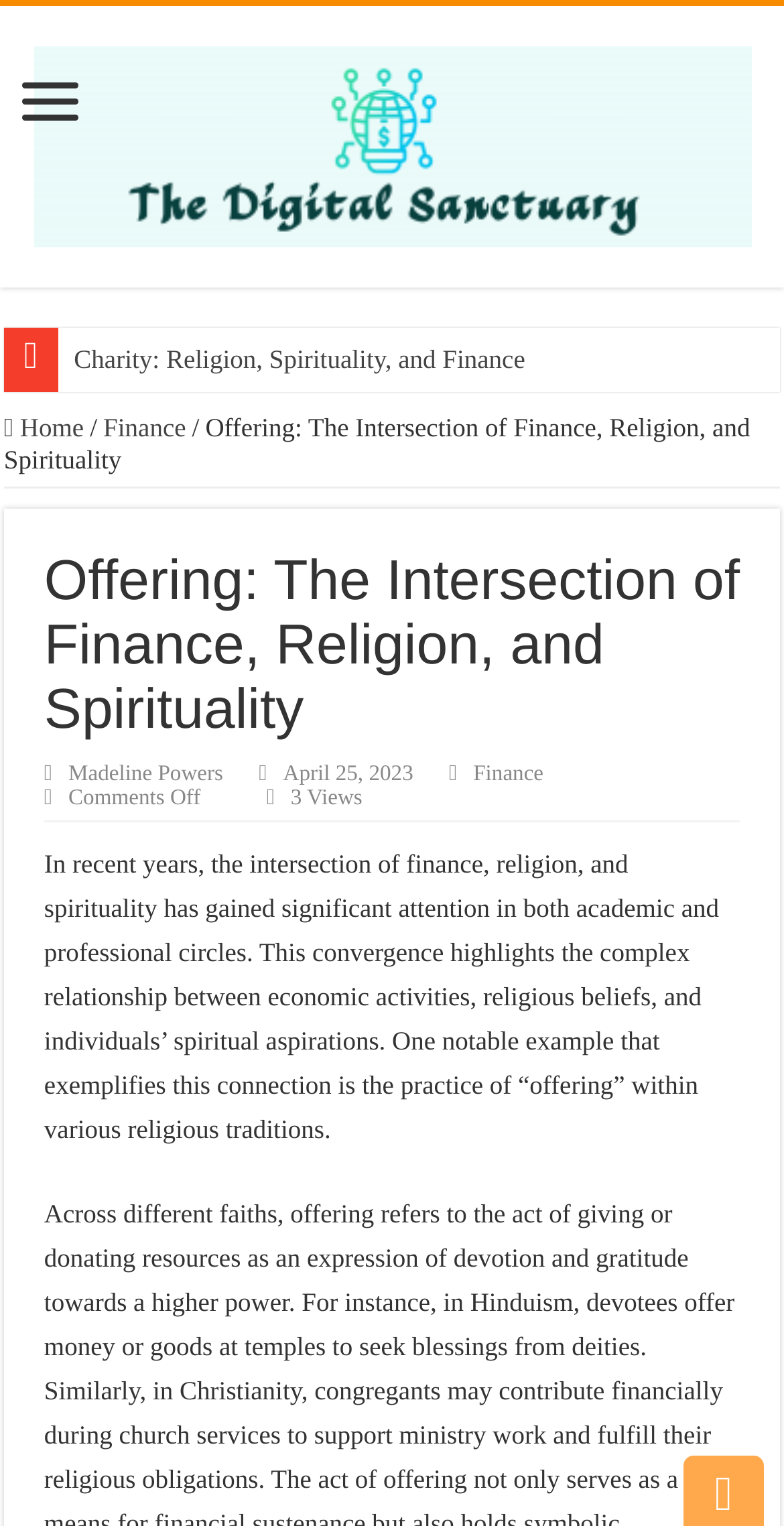Provide a thorough summary of the webpage.

The webpage is about the intersection of finance, religion, and spirituality, with a focus on the concept of "offering" in various religious traditions. At the top of the page, there is a heading that reads "The Digital Sanctuary" with a link and an image below it. 

To the right of the top heading, there are several links, including "Home" and "Finance", separated by a slash. Below these links, there is a heading that reads "Offering: The Intersection of Finance, Religion, and Spirituality" with the author's name "Madeline Powers" and the date "April 25, 2023" to the right. 

Further down, there are three links: "Madeline Powers", "Finance", and another "Finance" link. To the right of these links, there is a text that reads "Comments Off" and "3 Views". Below these links, there is a paragraph of text that explains the concept of "offering" and its connection to finance, religion, and spirituality.